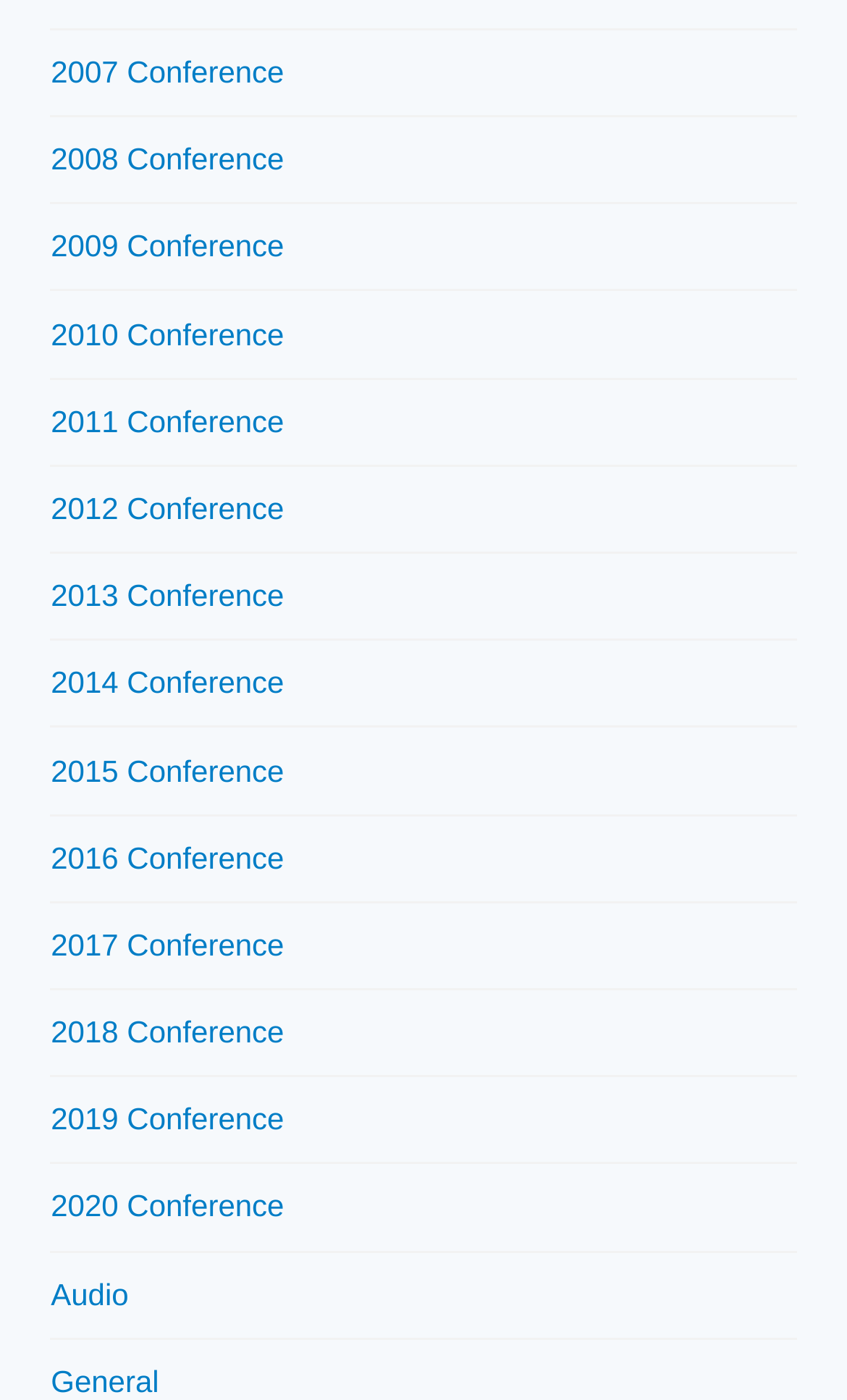Find and specify the bounding box coordinates that correspond to the clickable region for the instruction: "access Audio".

[0.06, 0.908, 0.152, 0.941]